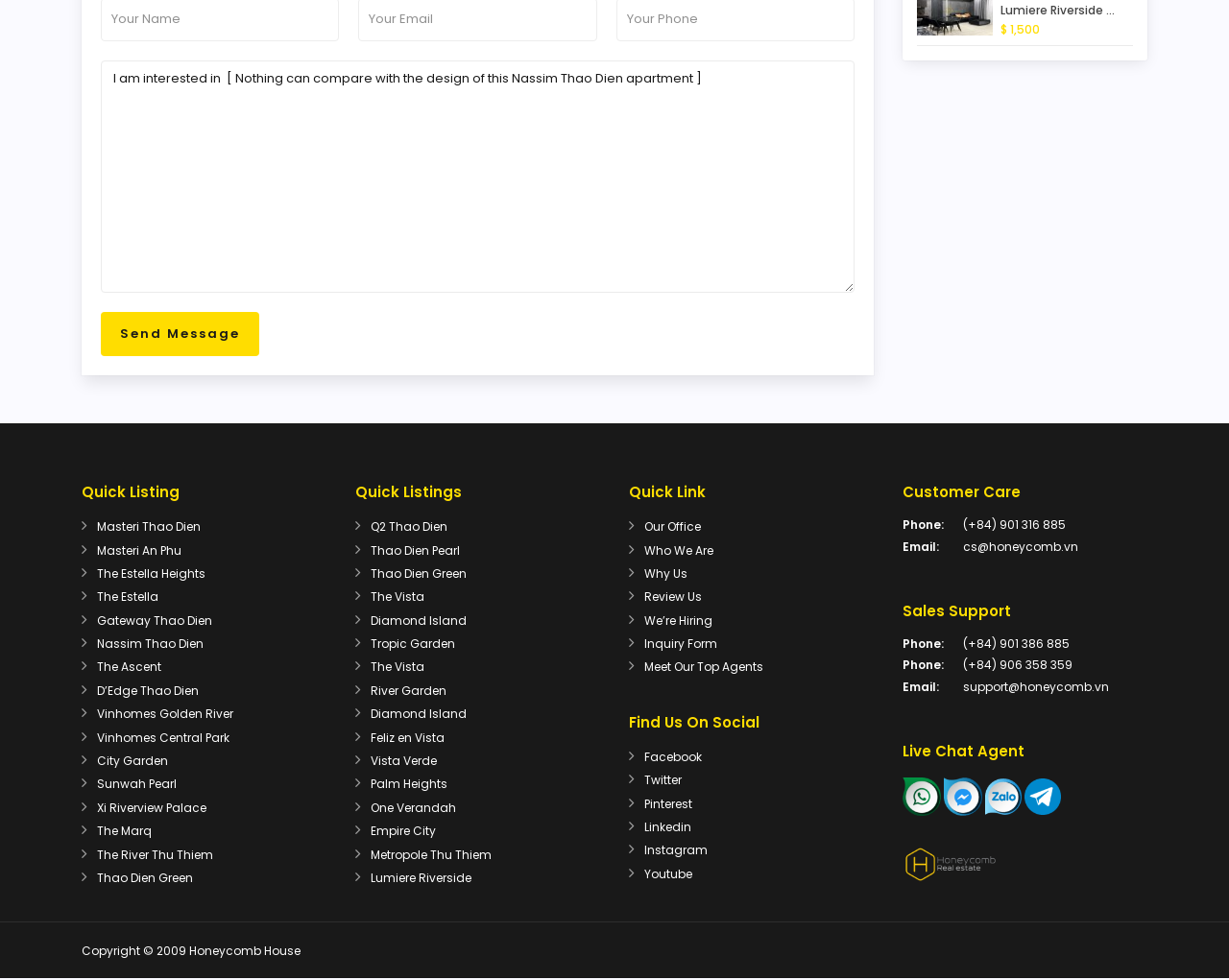Identify the bounding box coordinates of the region that needs to be clicked to carry out this instruction: "Send a message". Provide these coordinates as four float numbers ranging from 0 to 1, i.e., [left, top, right, bottom].

[0.082, 0.319, 0.211, 0.364]